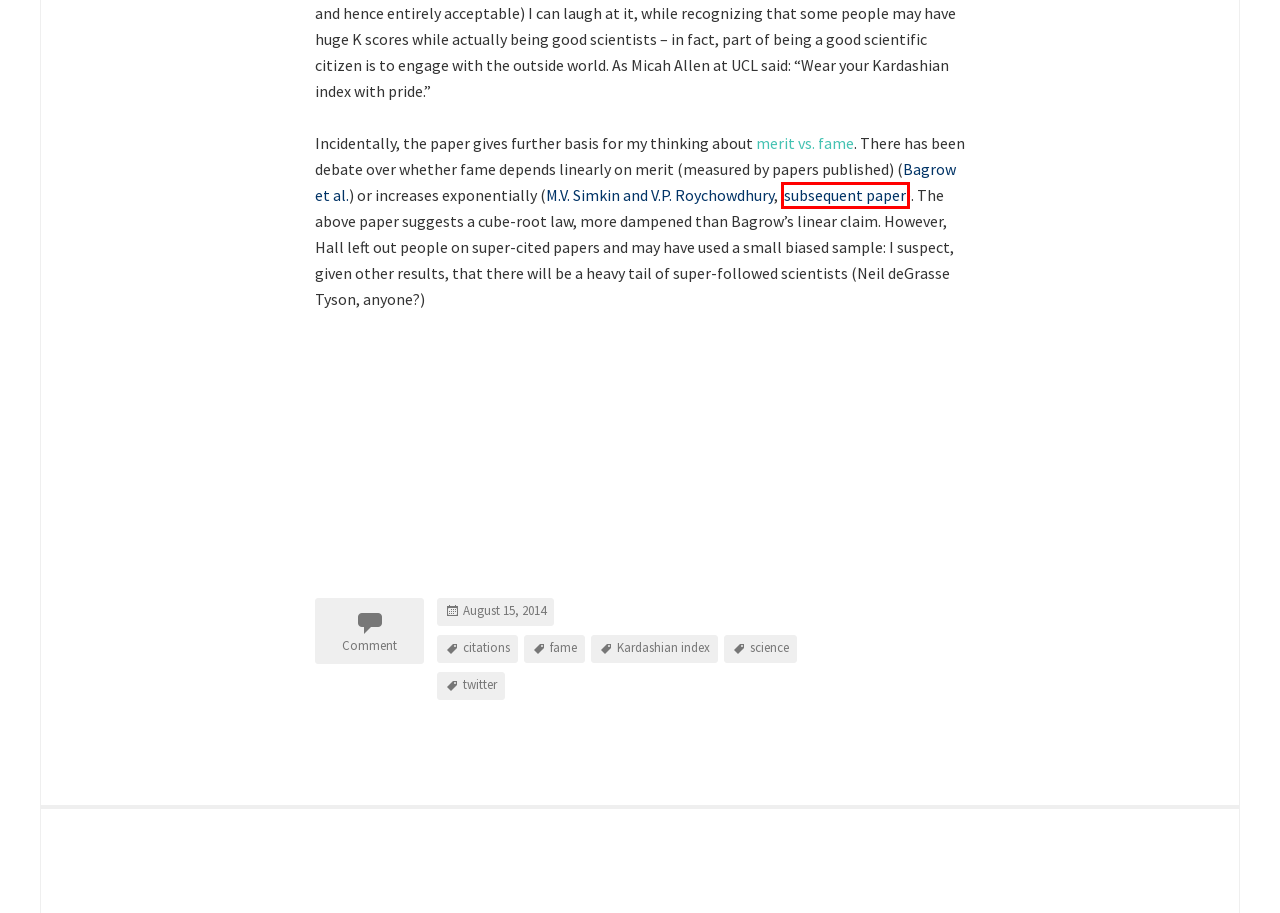Look at the screenshot of a webpage where a red rectangle bounding box is present. Choose the webpage description that best describes the new webpage after clicking the element inside the red bounding box. Here are the candidates:
A. citations – Andart II
B. Andart: The reputation 1%
C. fame – Andart II
D. Kardashian index – Andart II
E. [1301.2706] A mathematical theory of fame
F. [cond-mat/0310049] Theory of Aces: Fame by chance or merit?
G. twitter – Andart II
H. science – Andart II

E